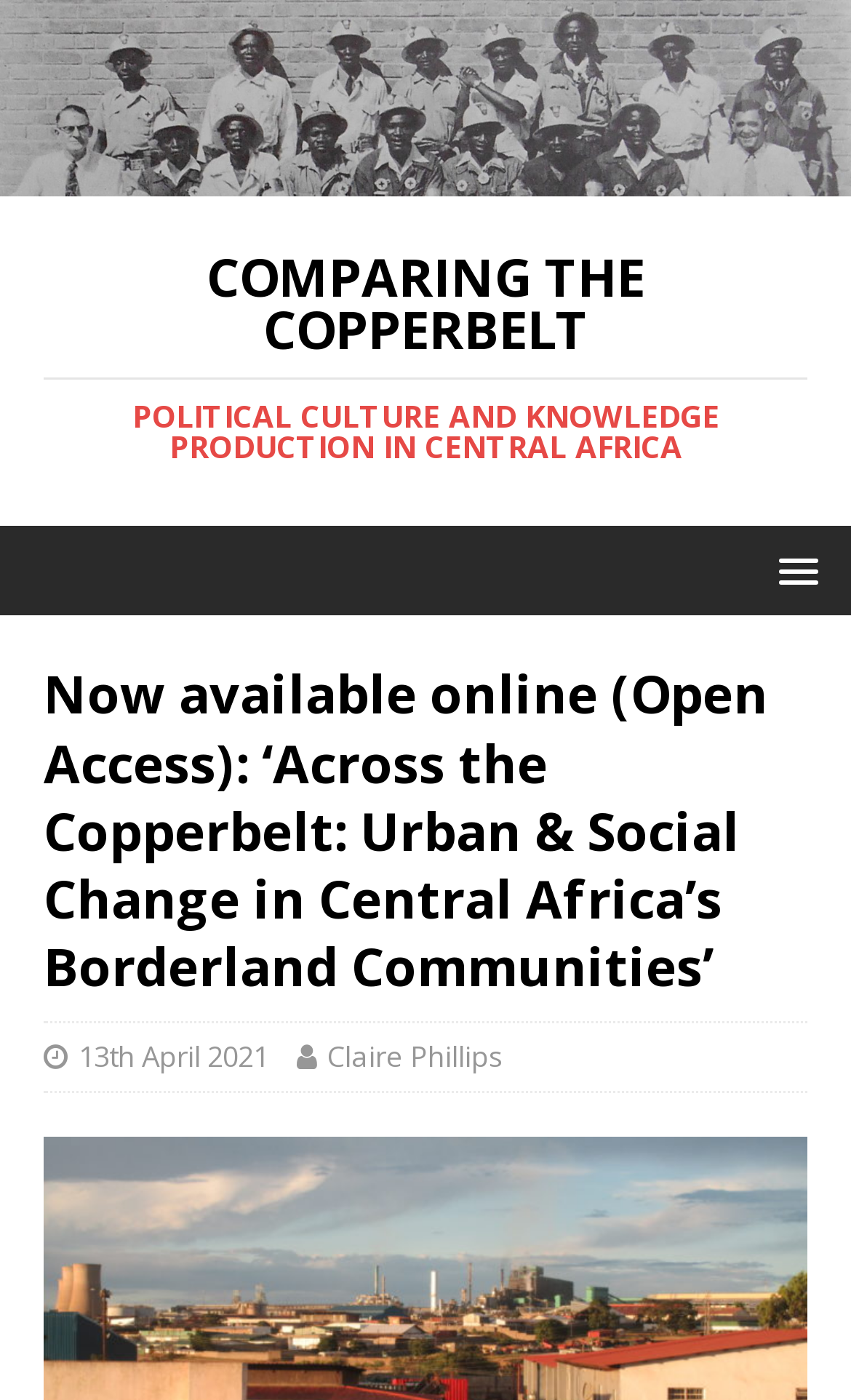Give a one-word or short phrase answer to the question: 
What is the theme of the project?

Urban & Social Change